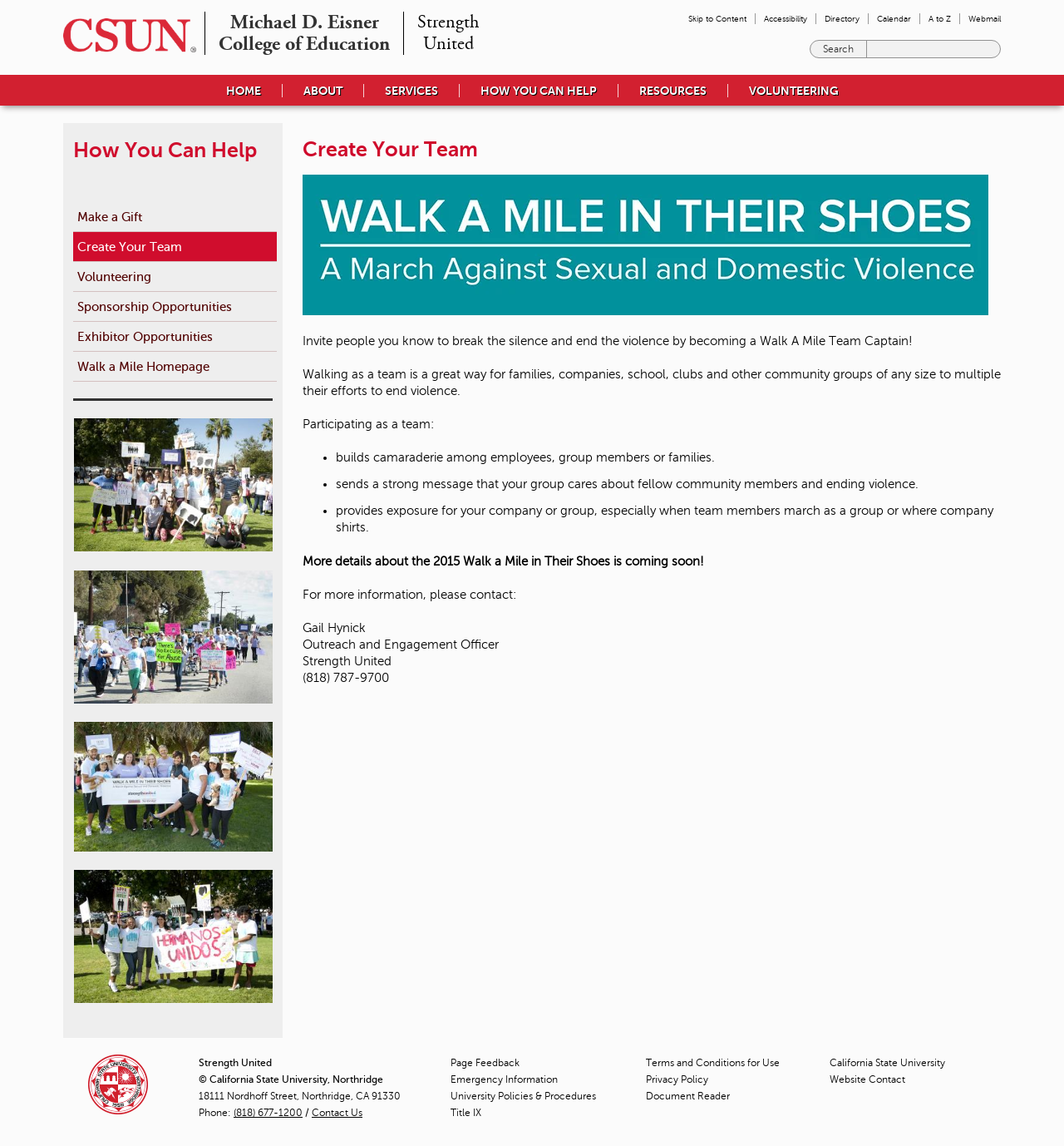Who can be contacted for more information about Walk a Mile?
Please respond to the question thoroughly and include all relevant details.

I found the answer by reading the static text elements within the article section, which mentions that for more information, please contact Gail Hynick, the Outreach and Engagement Officer at Strength United.